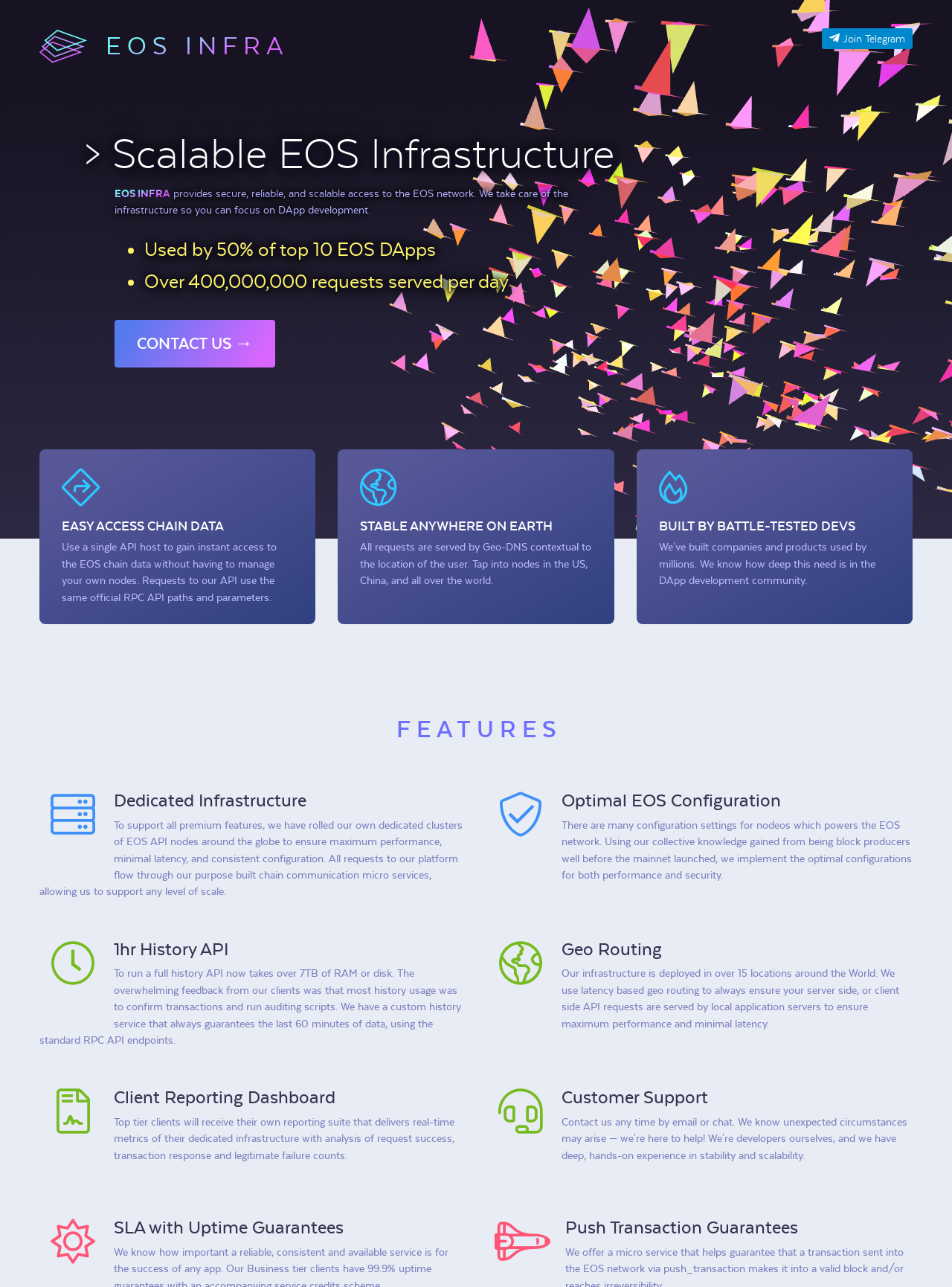Answer the question with a brief word or phrase:
What is the purpose of the Geo-DNS?

To serve requests by local application servers